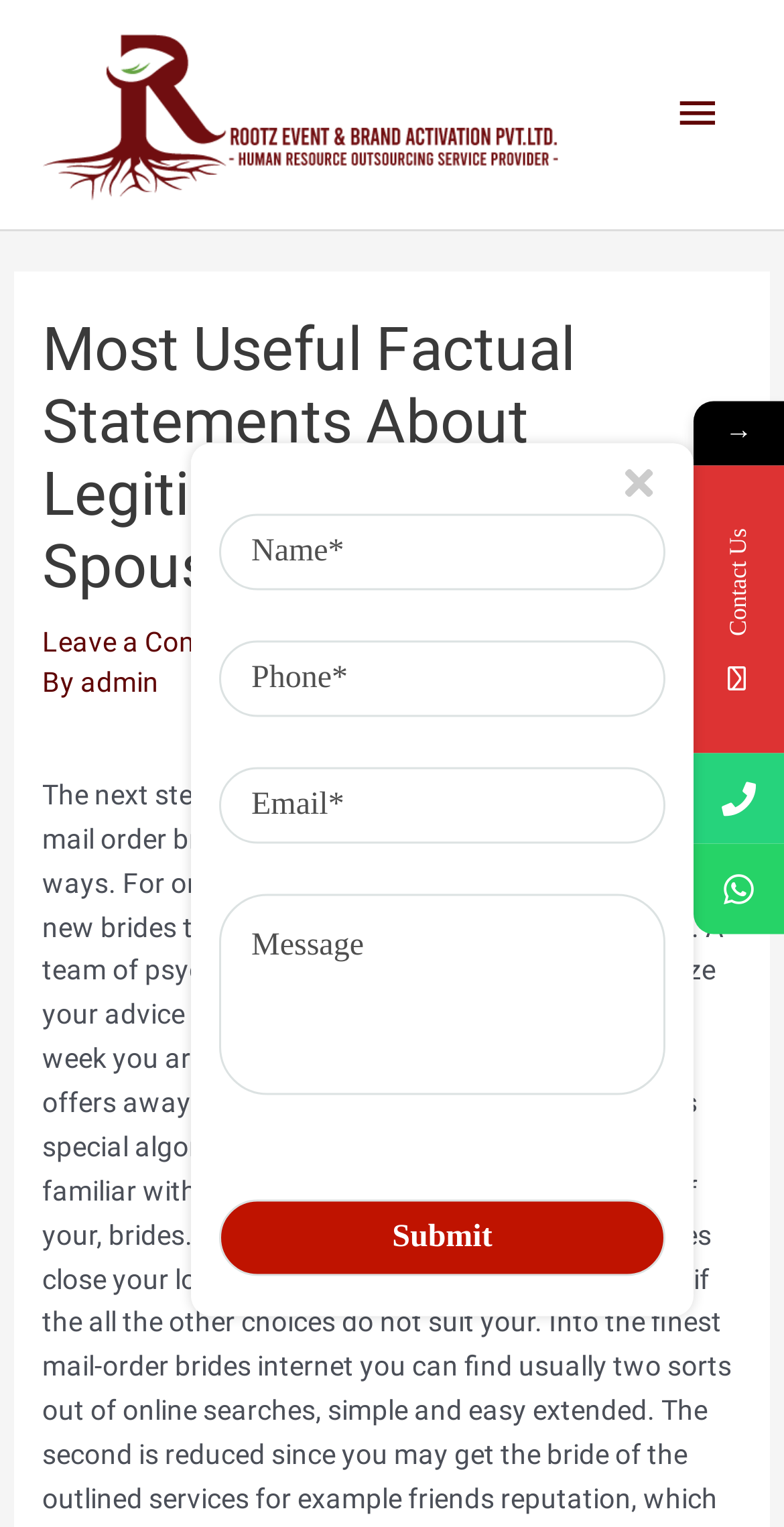How many types of online searches are available on the mail order brides websites?
Please answer the question as detailed as possible based on the image.

According to the webpage content, the mail order brides websites offer two types of online searches: simple and extended. This allows users to find potential matches based on their preferences.